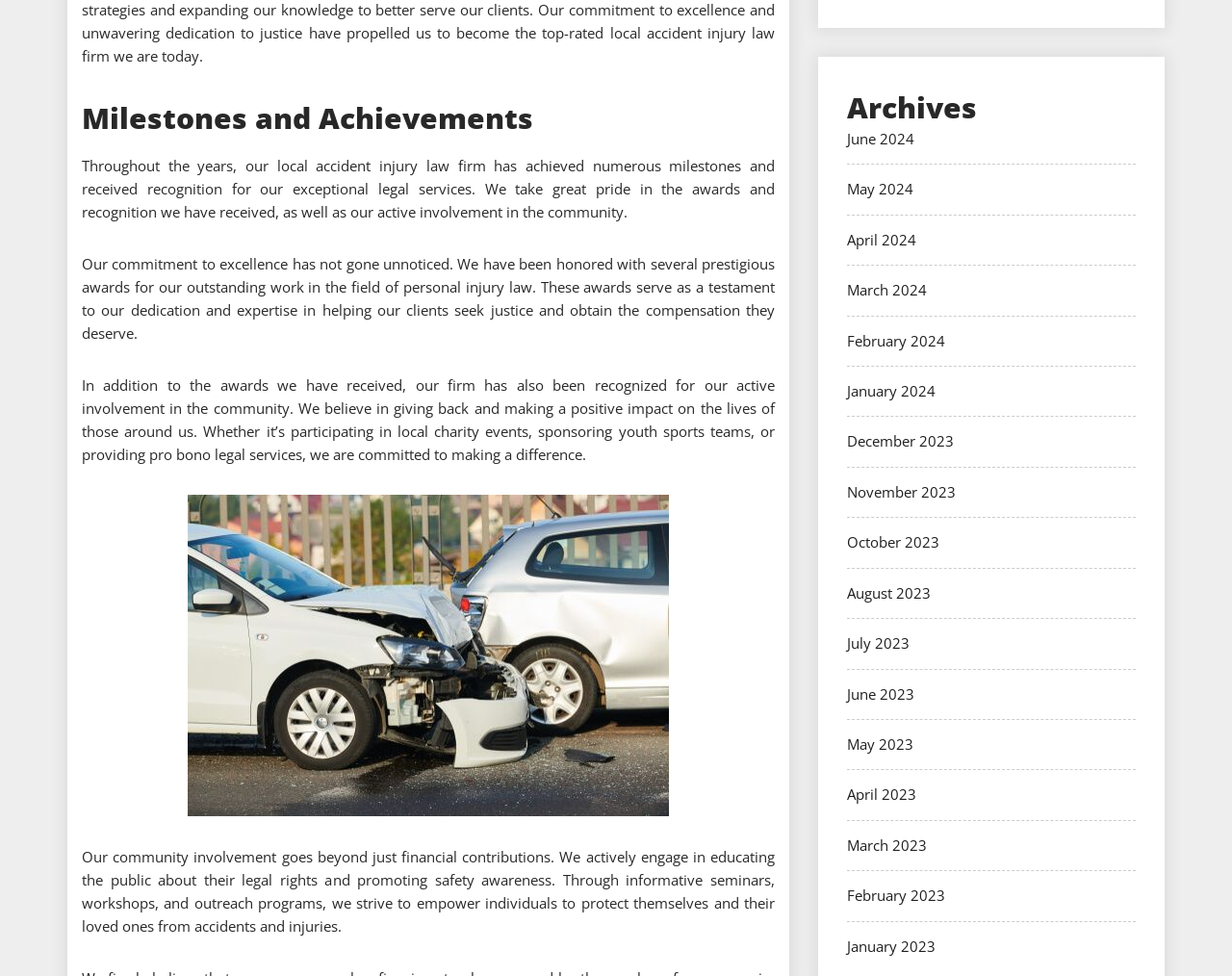What is the firm's commitment to?
Using the picture, provide a one-word or short phrase answer.

Excellence